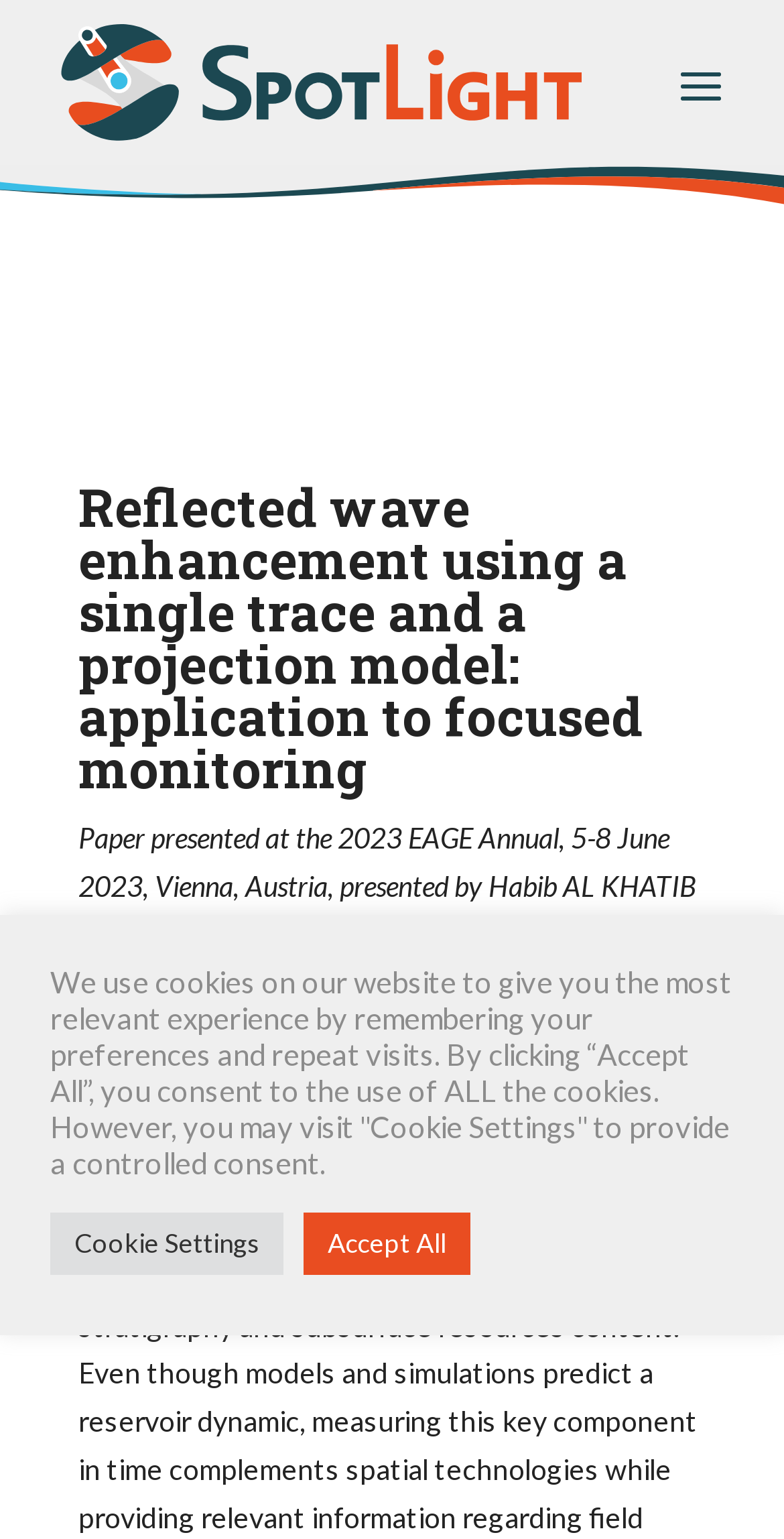Who is the presenter of the paper?
Observe the image and answer the question with a one-word or short phrase response.

Habib AL KHATIB